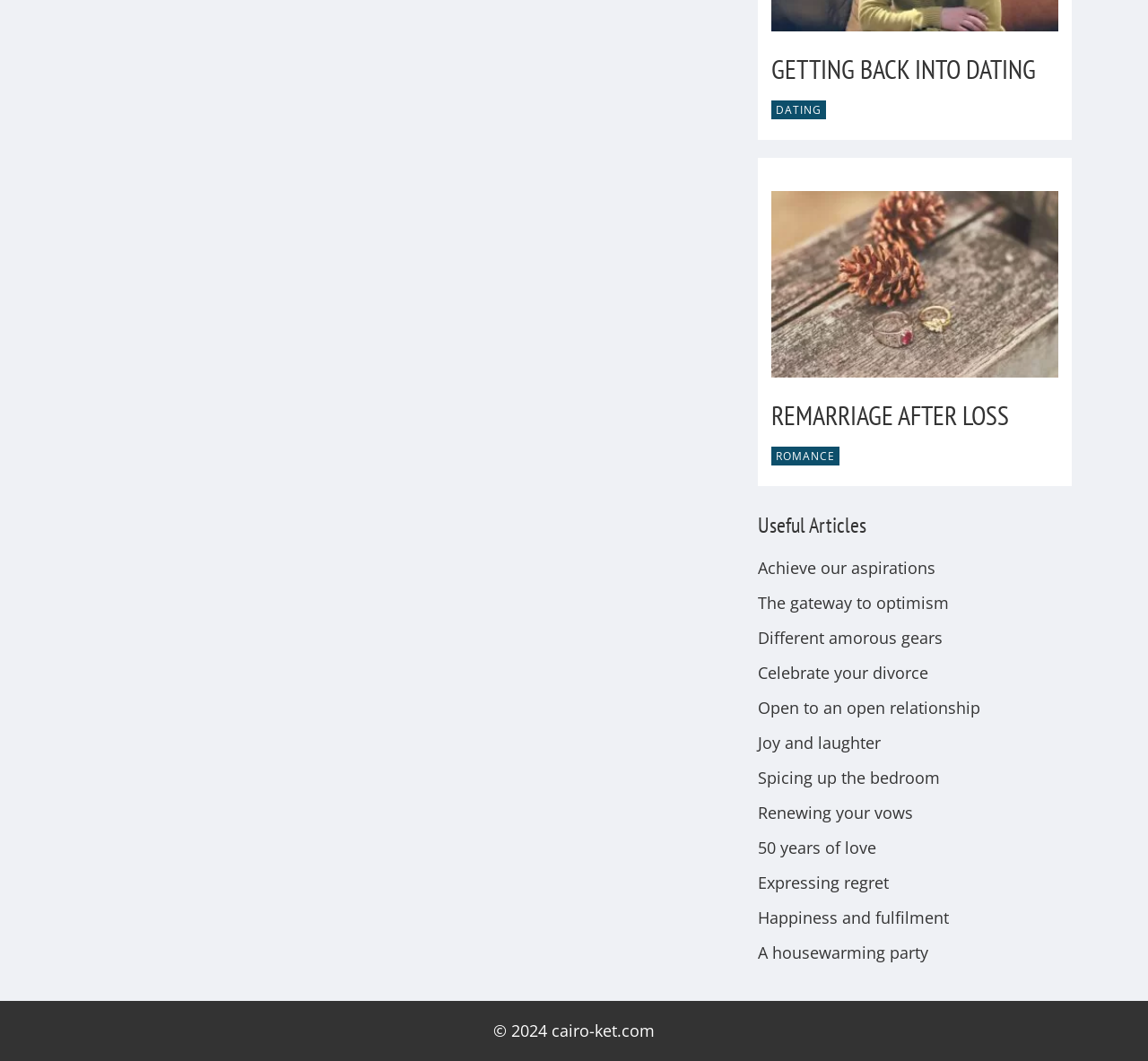Find the bounding box coordinates of the clickable element required to execute the following instruction: "Open 'Achieve our aspirations'". Provide the coordinates as four float numbers between 0 and 1, i.e., [left, top, right, bottom].

[0.66, 0.525, 0.815, 0.546]